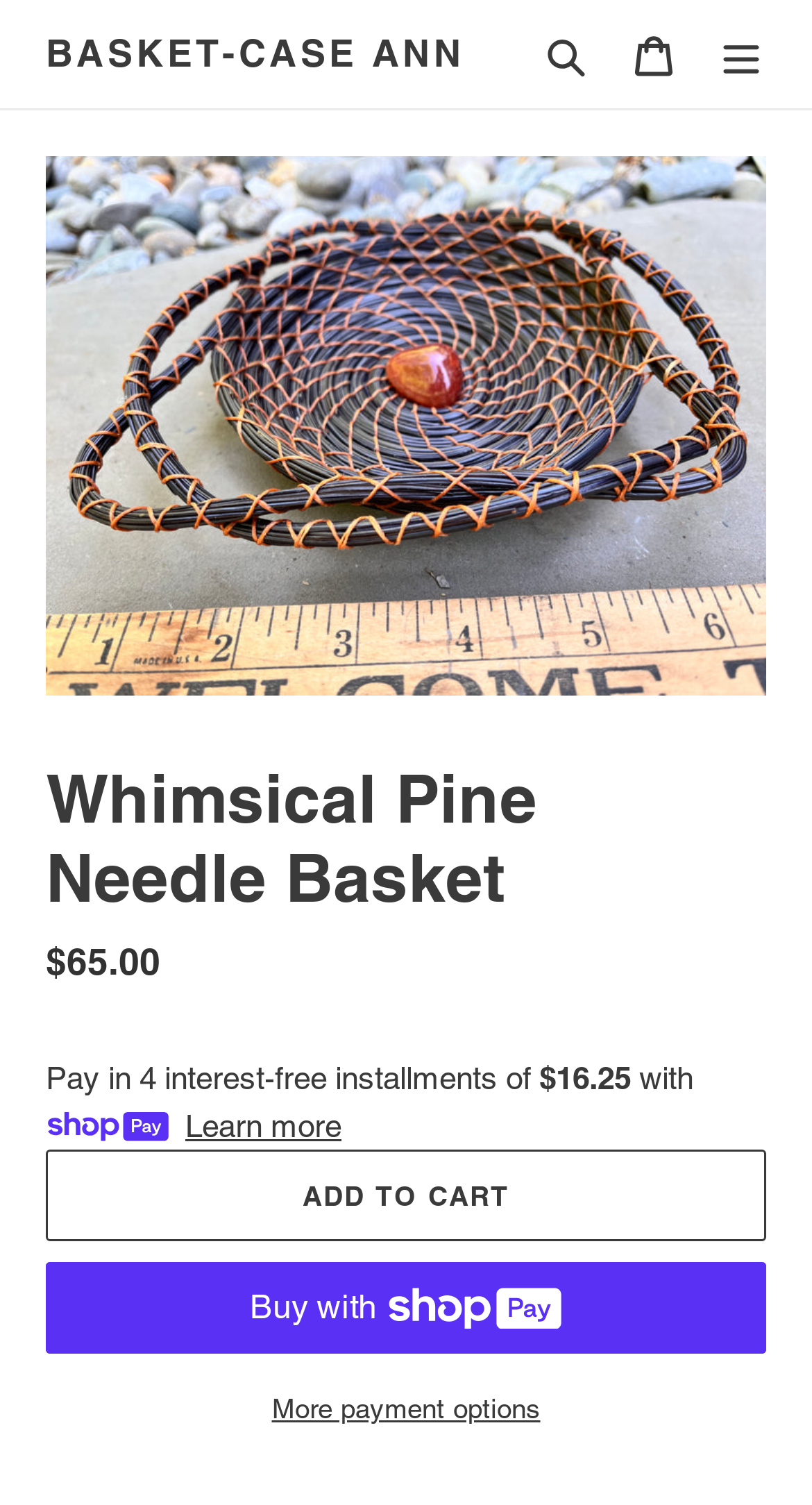Provide a thorough description of this webpage.

This webpage is about a product called "Whimsical Pine Needle Basket" from "Basket-case Ann". At the top, there is a navigation section with links to "BASKET-CASE ANN", a search button, a cart link, and a menu button. 

Below the navigation section, there is a large image of the product, taking up most of the width of the page. Above the image, there is a heading with the product name. 

To the right of the image, there is a section with product details. It starts with a description list, which includes the regular price of $65.00. Below this, there is a section about paying in 4 interest-free installments of $16.25 with Shop Pay, accompanied by a small Shop Pay logo. 

Underneath, there are three buttons: "Learn more" about Shop Pay, "Add to cart", and "Buy now with ShopPay". The "Add to cart" button has a prominent label "ADD TO CART". Next to the "Buy now with ShopPay" button, there is a small image. 

Finally, at the bottom, there is another button for "More payment options" and a status indicator.